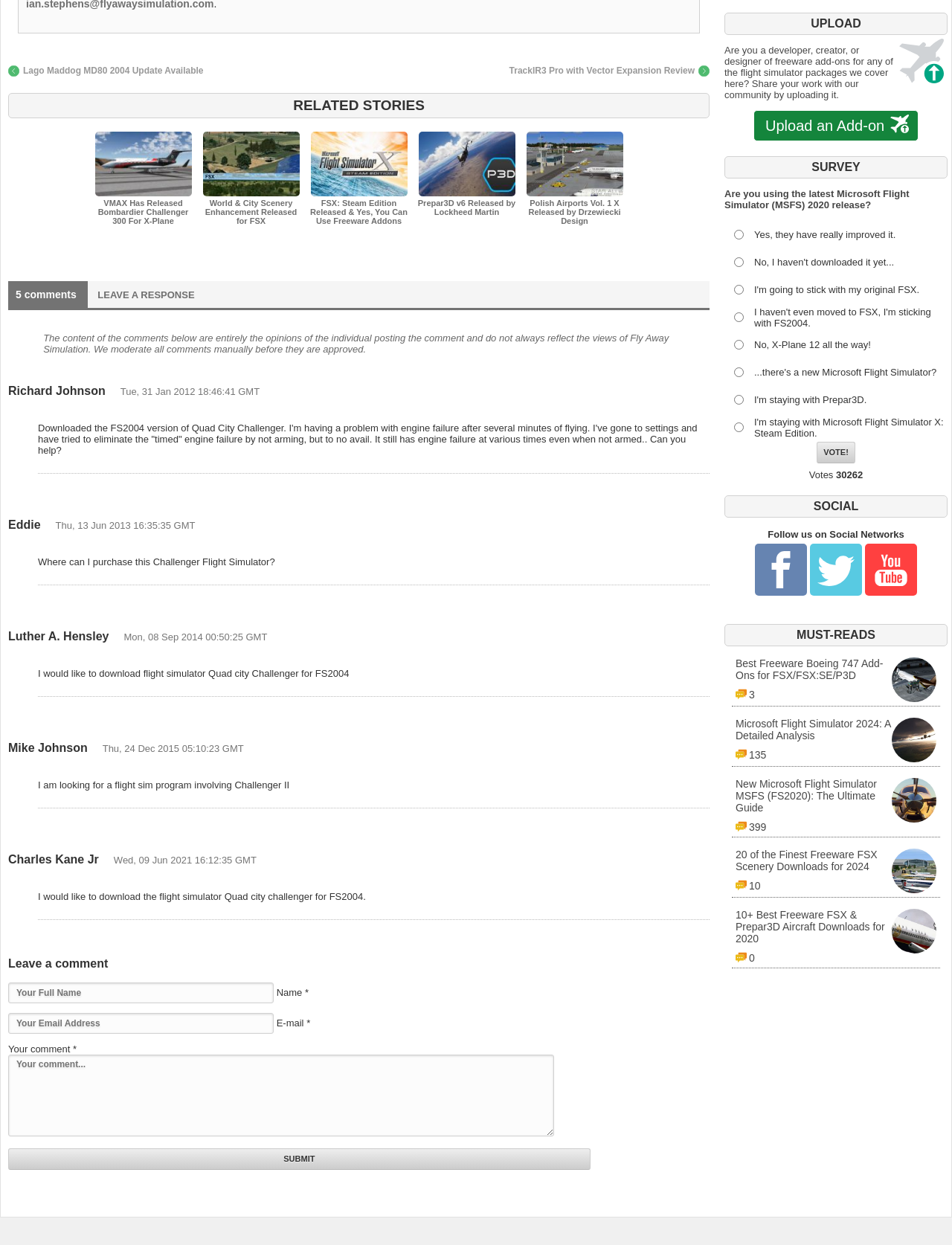Please determine the bounding box coordinates of the clickable area required to carry out the following instruction: "Click on the 'Submit' button". The coordinates must be four float numbers between 0 and 1, represented as [left, top, right, bottom].

[0.009, 0.922, 0.62, 0.94]